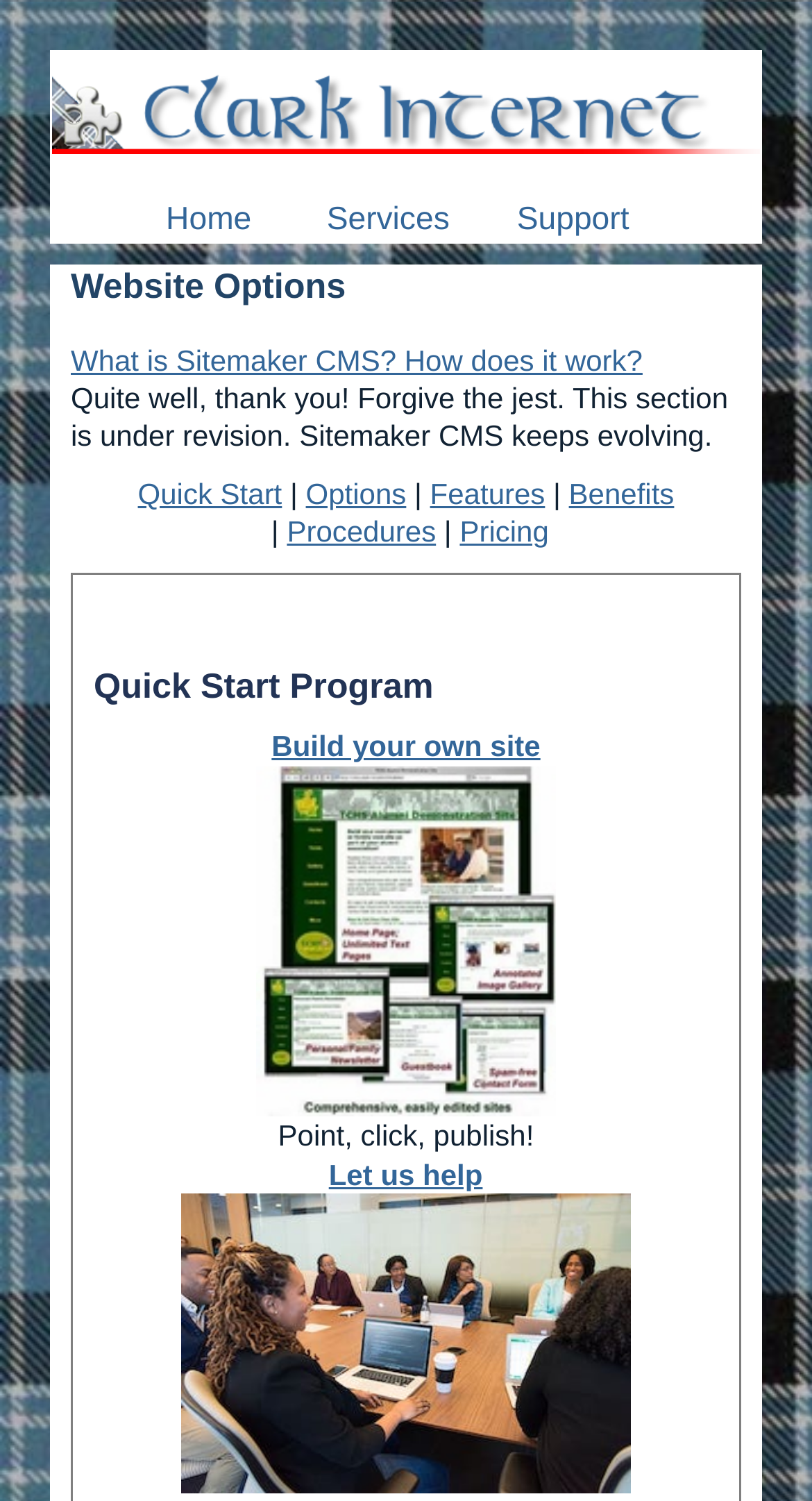Based on the visual content of the image, answer the question thoroughly: How many main sections are on the top navigation bar?

By examining the layout table at the top of the webpage, I can see three layout table cells containing links labeled 'Home', 'Services', and 'Support', which suggests that there are three main sections on the top navigation bar.